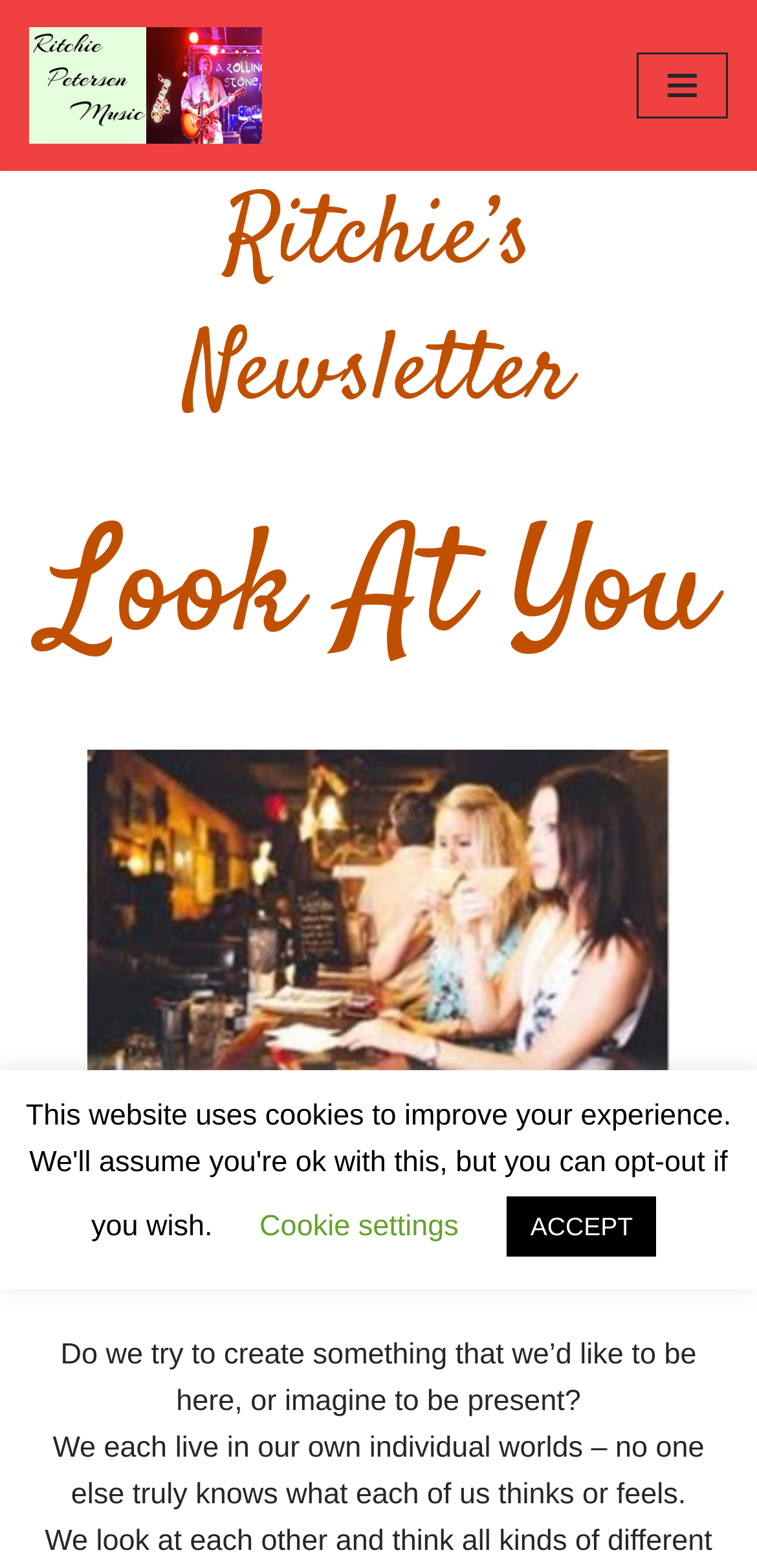Using the description: "ACCEPT", identify the bounding box of the corresponding UI element in the screenshot.

[0.67, 0.763, 0.867, 0.801]